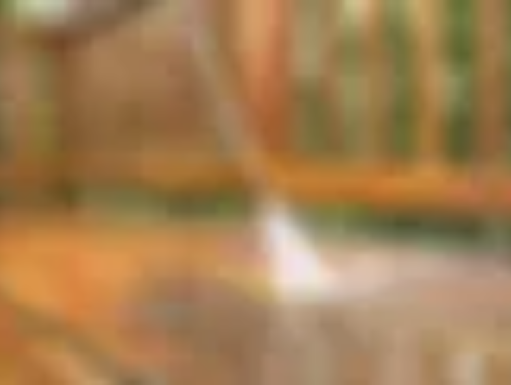What is the purpose of pressure washing?
Look at the image and answer the question with a single word or phrase.

Removing dirt and grime